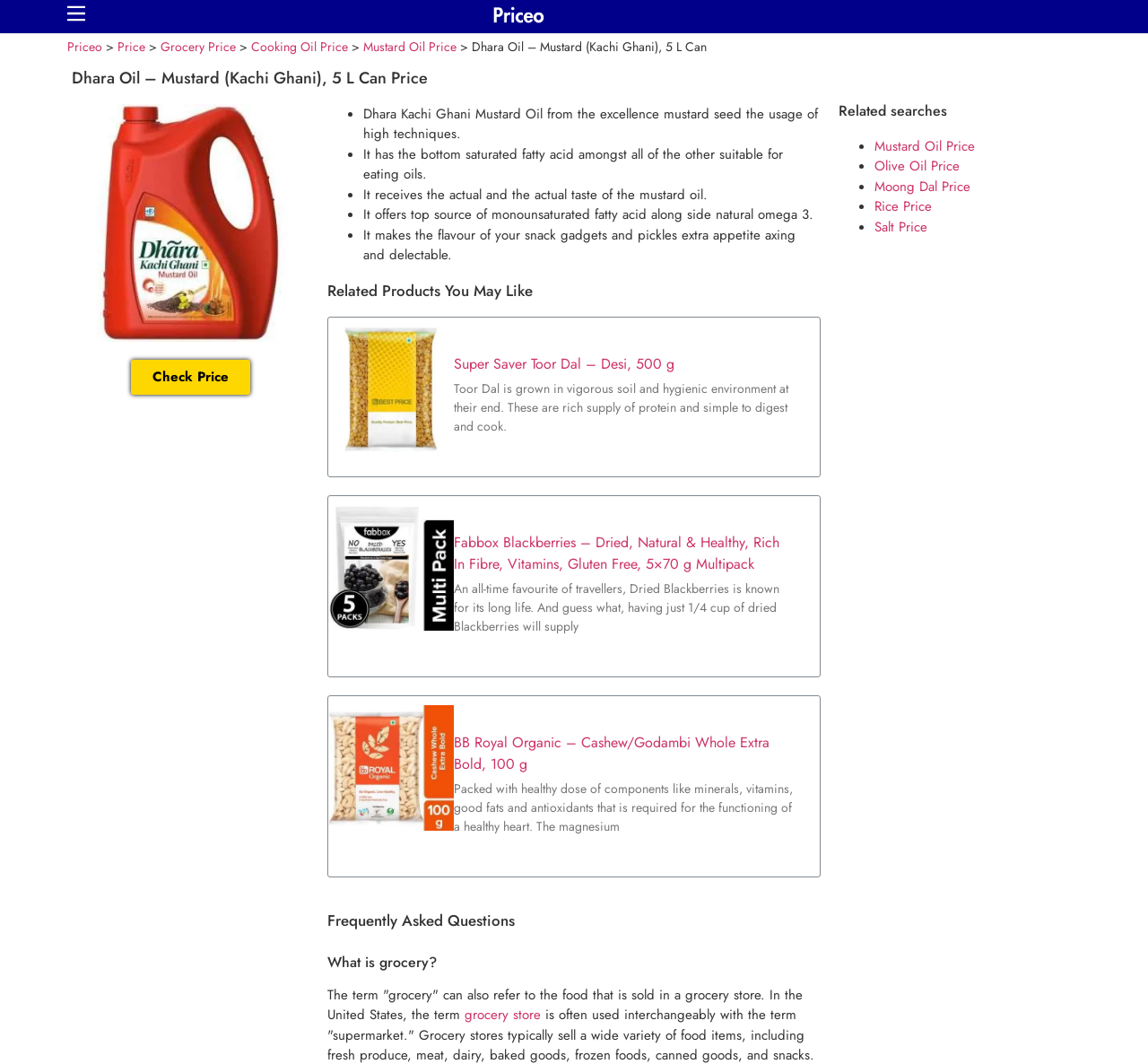Identify the primary heading of the webpage and provide its text.

Dhara Oil – Mustard (Kachi Ghani), 5 L Can Price